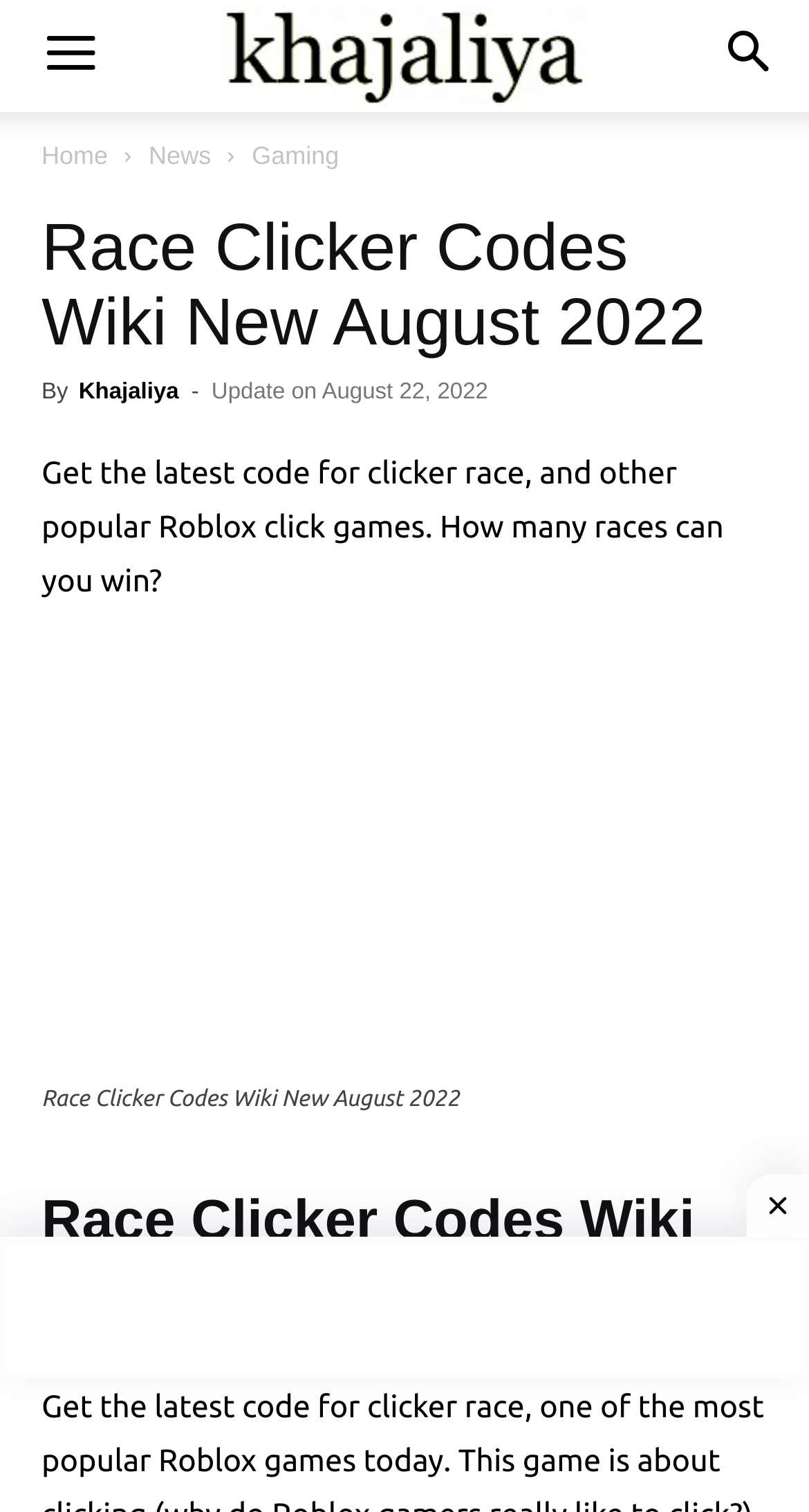Identify and provide the text content of the webpage's primary headline.

Race Clicker Codes Wiki New August 2022